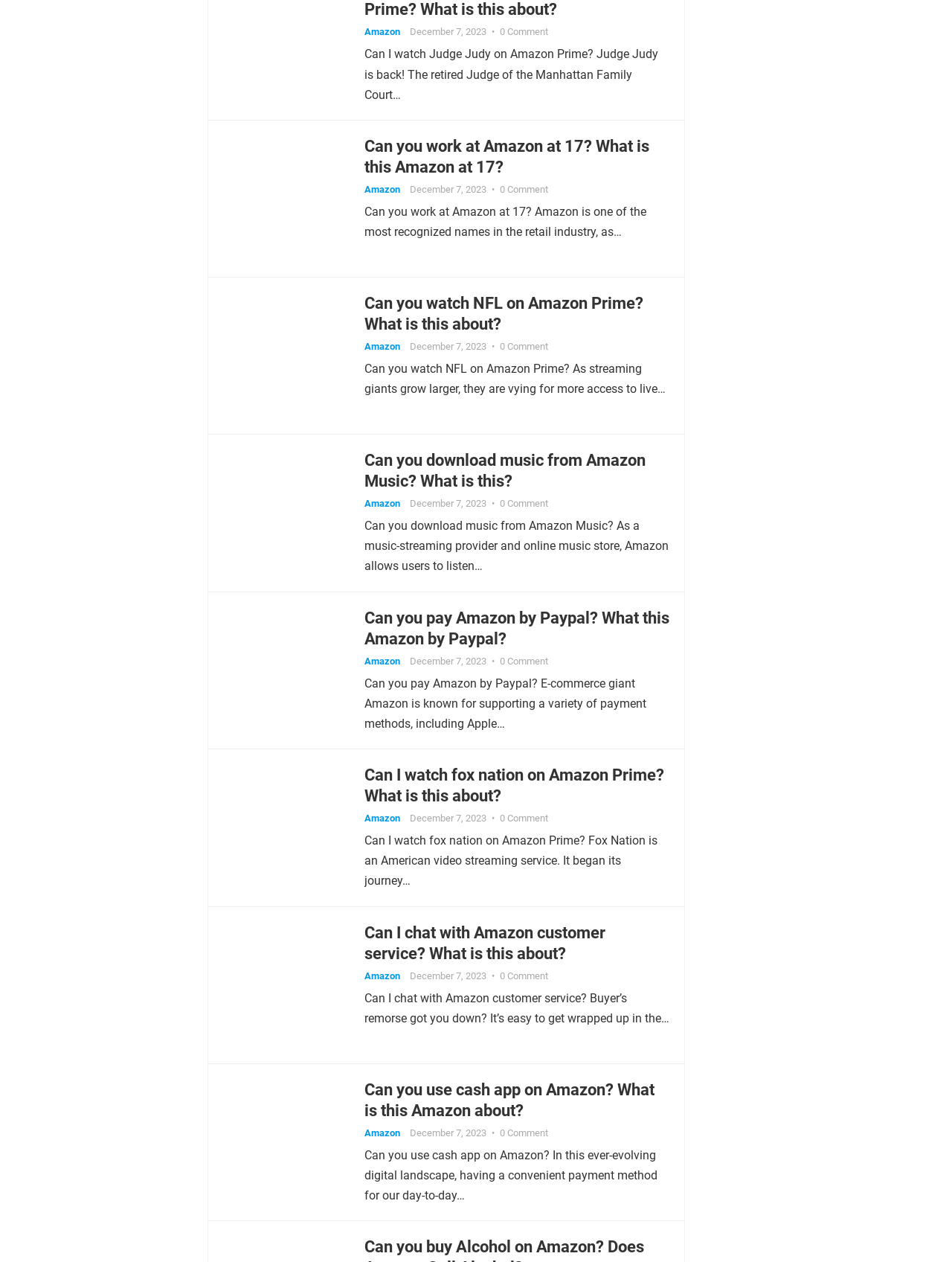Please locate the clickable area by providing the bounding box coordinates to follow this instruction: "Learn about 'download music from Amazon Music'".

[0.234, 0.356, 0.367, 0.456]